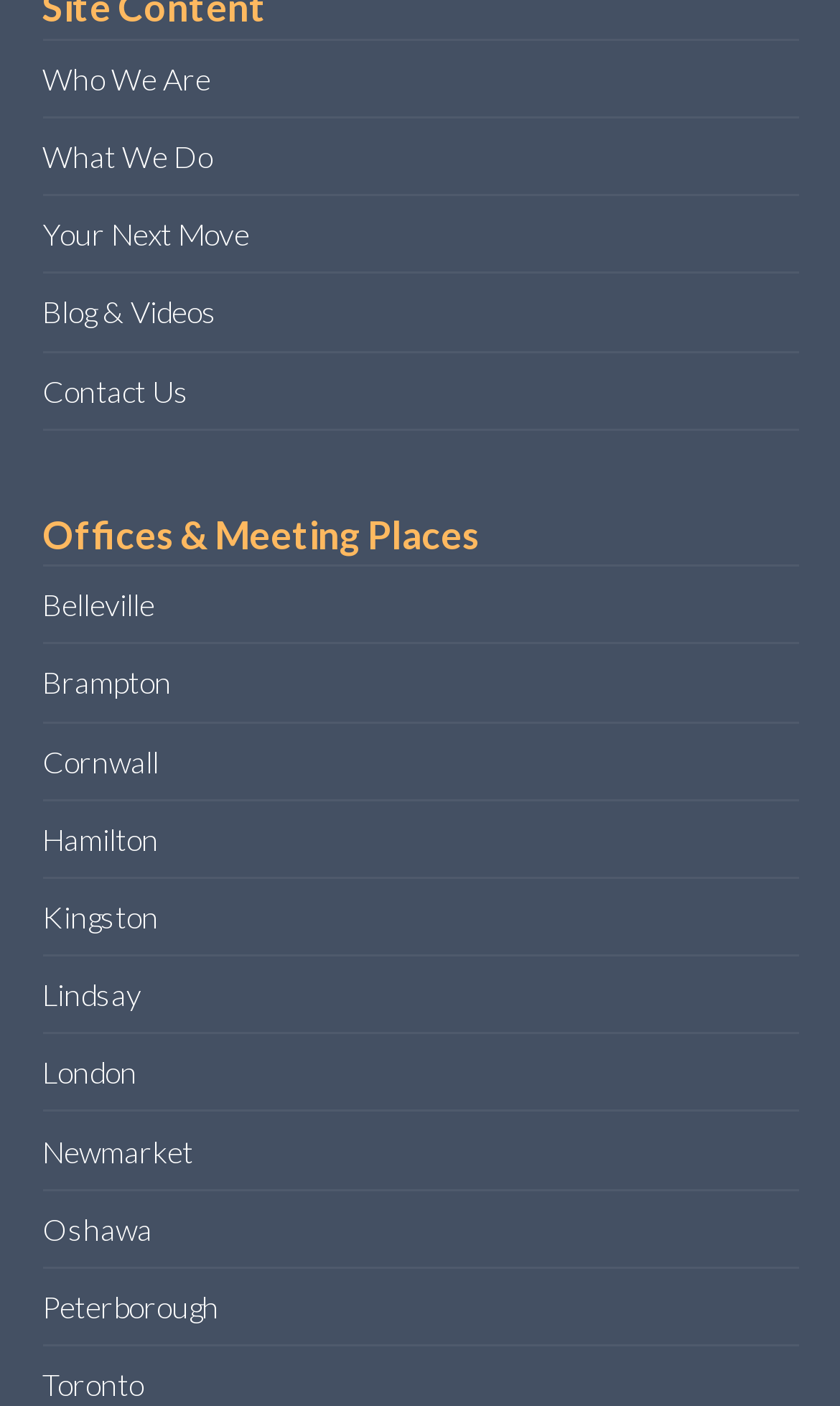What is the second main navigation link?
Using the image as a reference, answer the question with a short word or phrase.

What We Do